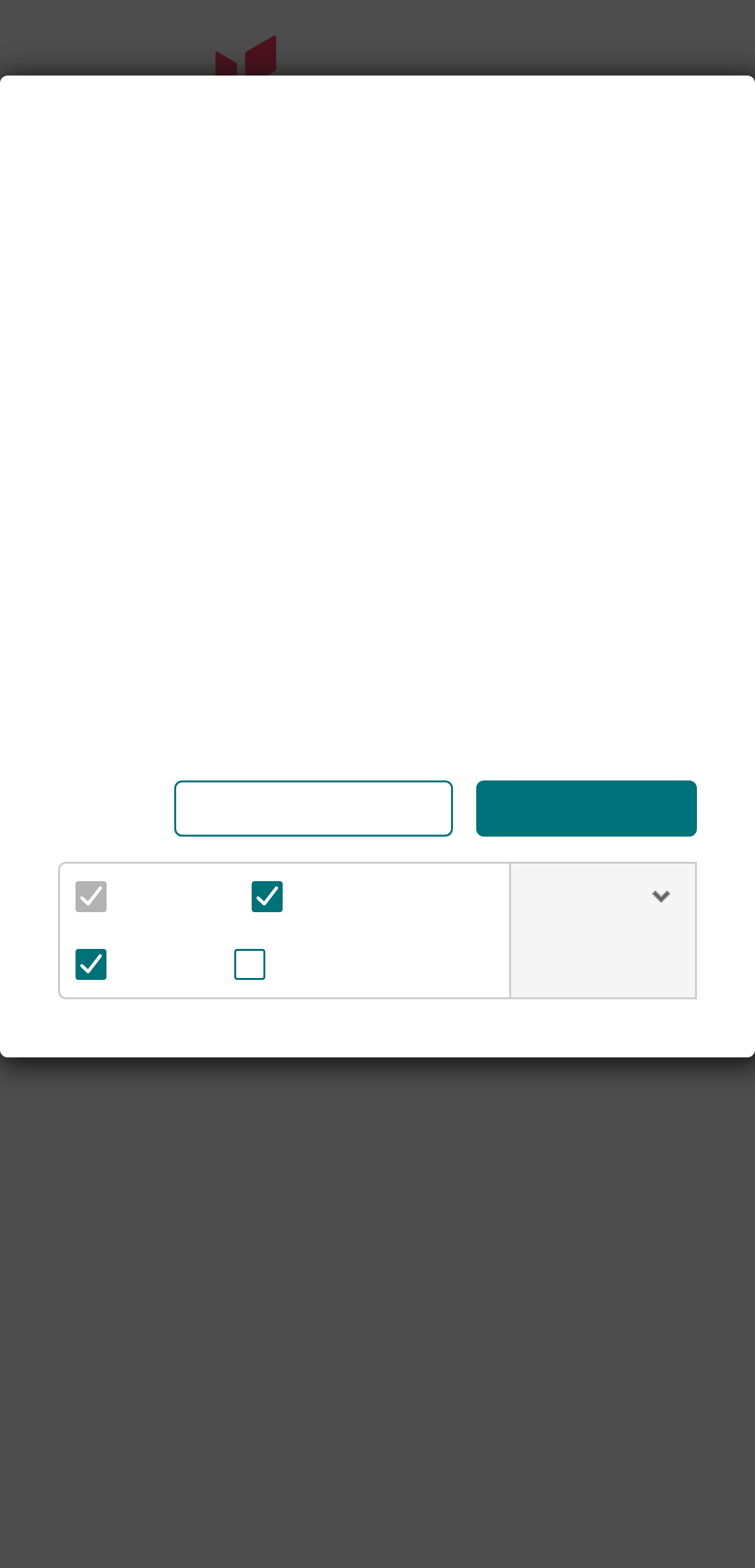Identify the headline of the webpage and generate its text content.

The Oseberg Field Centre